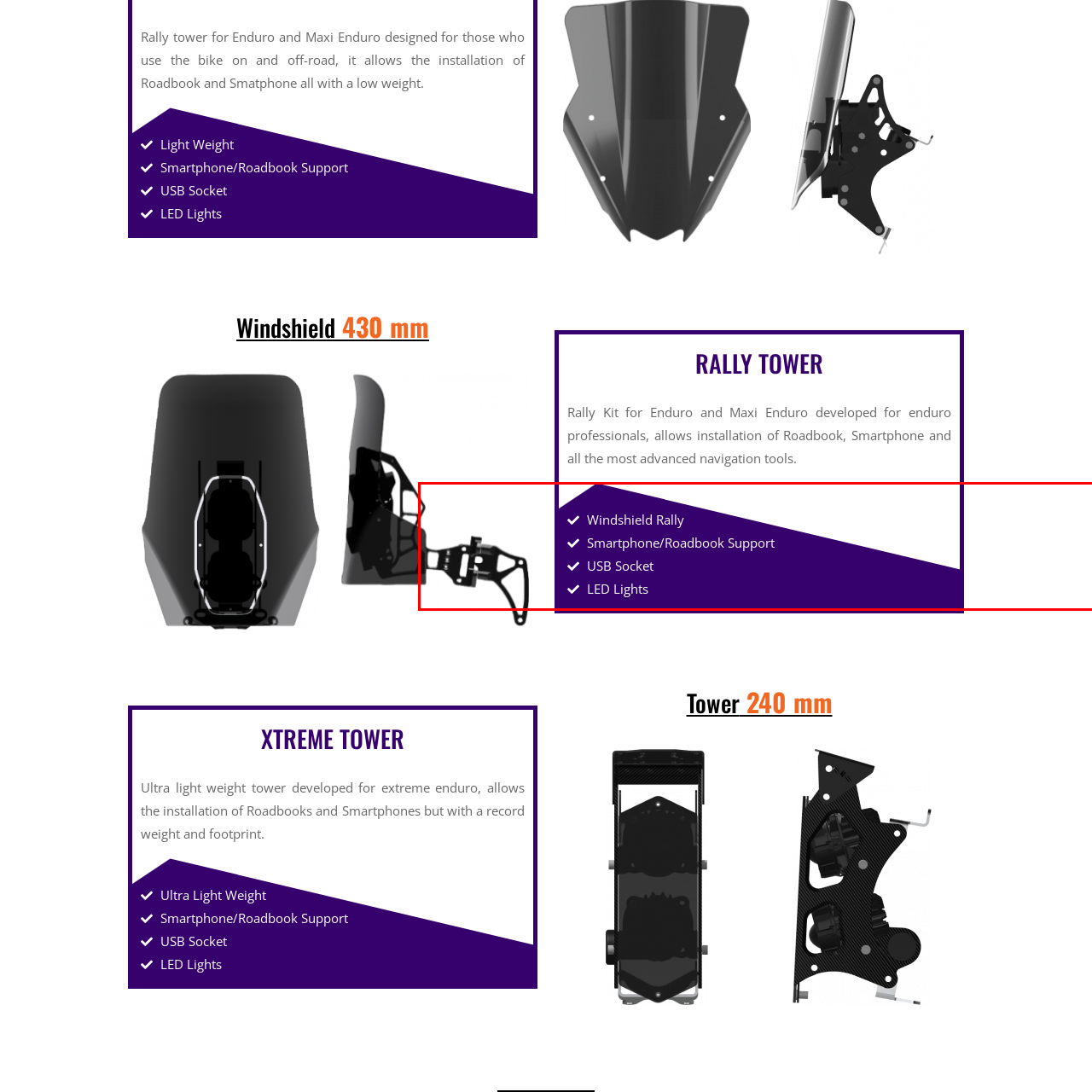Examine the content inside the red boundary in the image and give a detailed response to the following query: What is the purpose of the USB Socket?

The USB Socket feature of the Rally Tower offers convenient power options for devices, ensuring riders can charge their electronics effortlessly, as stated in the caption, which is a crucial aspect for riders who need to stay connected and informed during their rides.